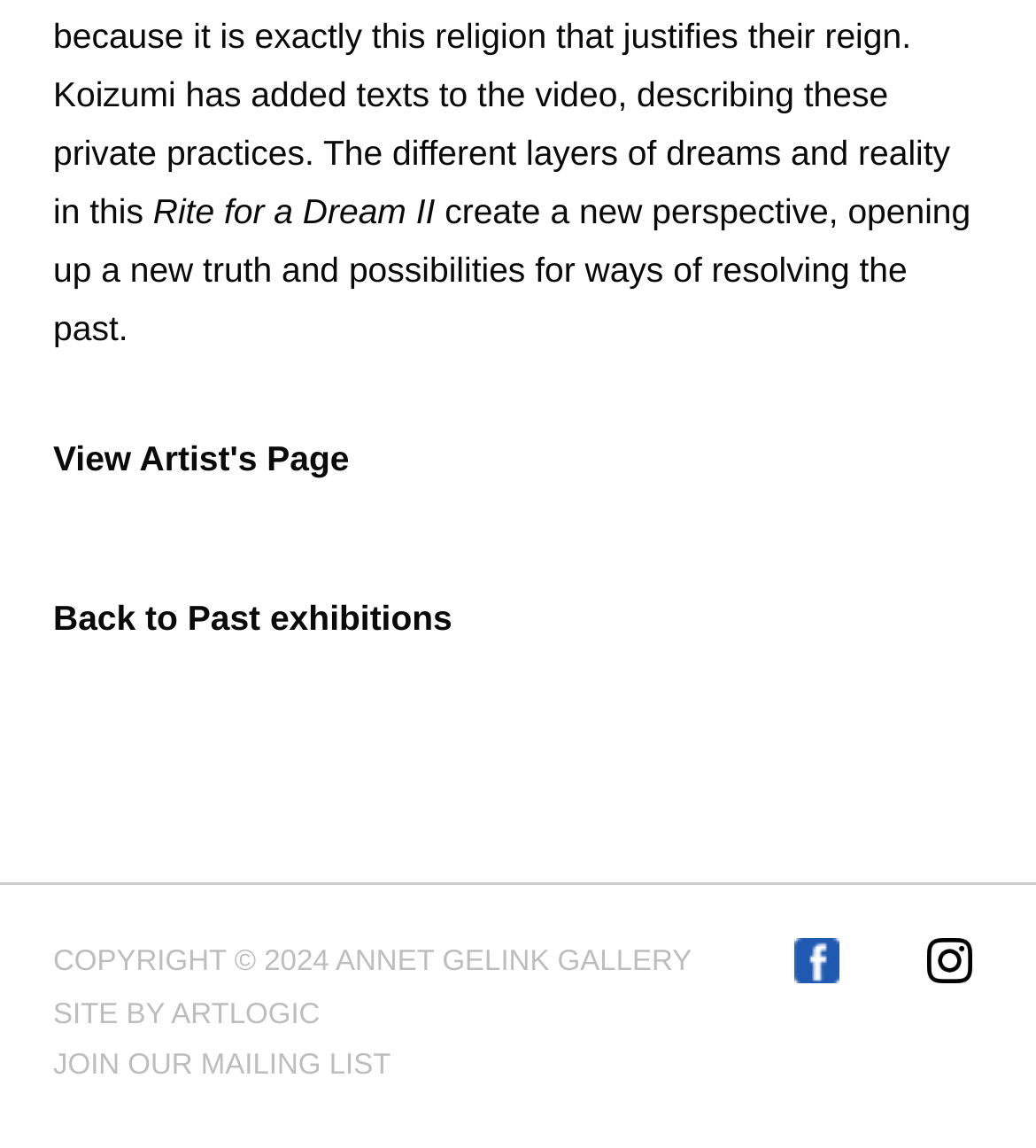Where can I find more information about the artist?
Using the image, give a concise answer in the form of a single word or short phrase.

View Artist's Page